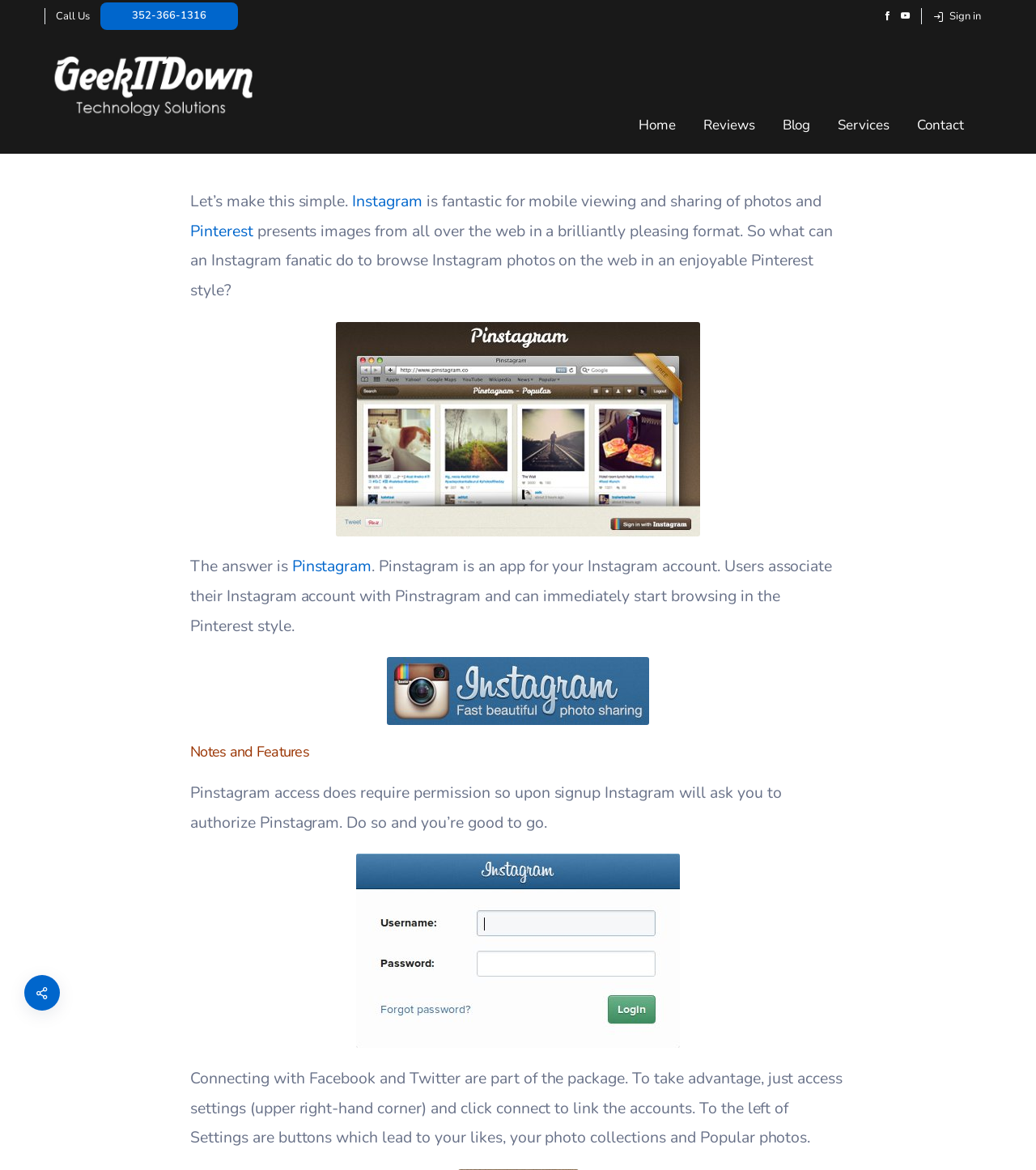Identify the bounding box coordinates of the region that needs to be clicked to carry out this instruction: "Sign in". Provide these coordinates as four float numbers ranging from 0 to 1, i.e., [left, top, right, bottom].

[0.9, 0.0, 0.947, 0.028]